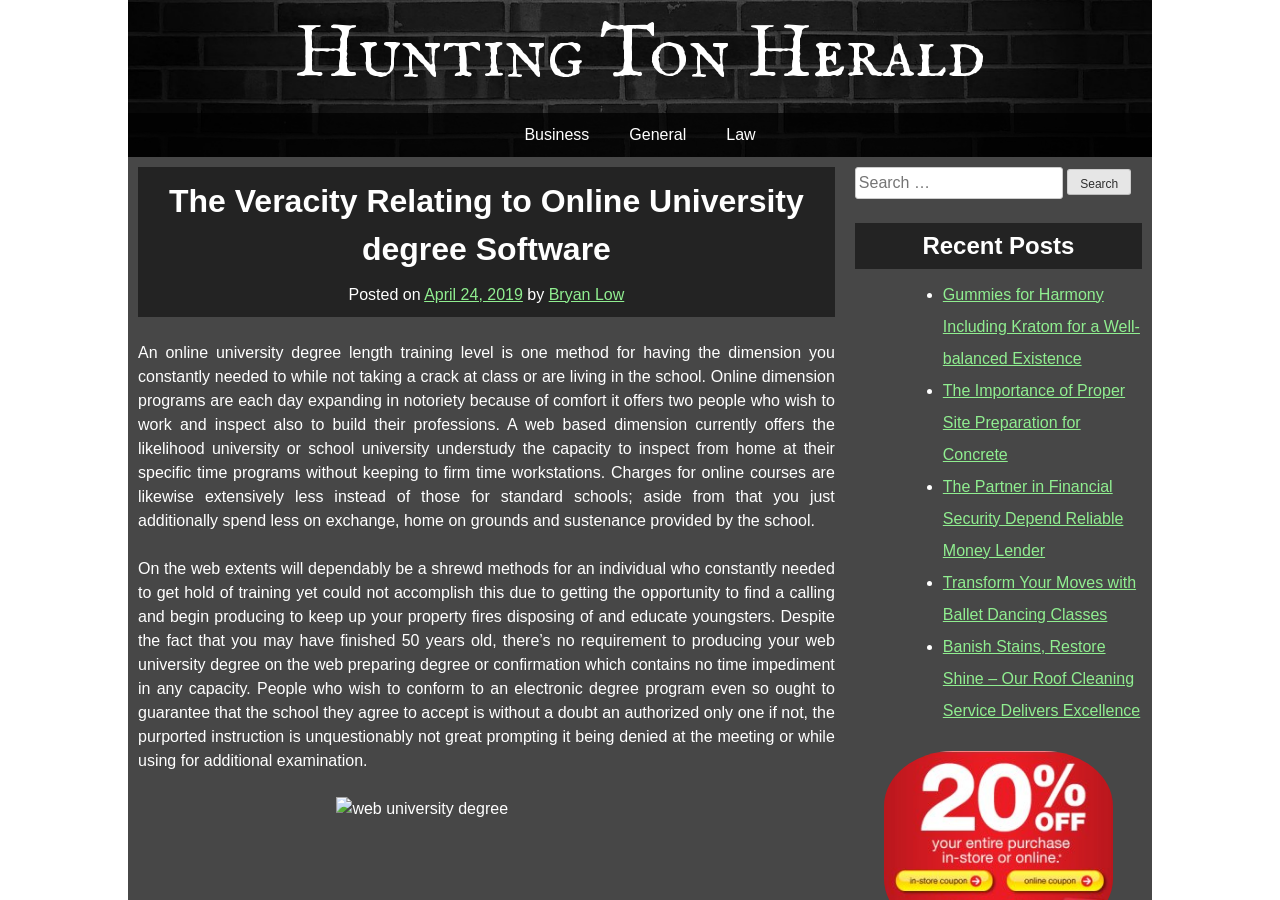Explain the webpage's layout and main content in detail.

The webpage appears to be a blog or news article page, with a focus on online university degree programs. At the top, there is a heading "Hunting Ton Herald" which is also a link. Below this, there are three links: "Business", "General", and "Law", which are likely categories or sections of the website.

The main content of the page is a article titled "The Veracity Relating to Online University degree Software", which is a heading. The article is divided into two paragraphs of text, which discuss the benefits of online university degree programs, including convenience, cost-effectiveness, and flexibility. The text also mentions that online degrees can be obtained at any age, and that it's essential to ensure the school is accredited.

To the right of the article, there is a search box with a button labeled "Search". Above the search box, there is a heading "Recent Posts", which is followed by a list of four links to other articles, each with a bullet point marker. The article titles include "Gummies for Harmony Including Kratom for a Well-balanced Existence", "The Importance of Proper Site Preparation for Concrete", "The Partner in Financial Security Depend Reliable Money Lender", and "Transform Your Moves with Ballet Dancing Classes".

Overall, the webpage appears to be a blog or news article page focused on online education, with a main article and a list of recent posts on the side.